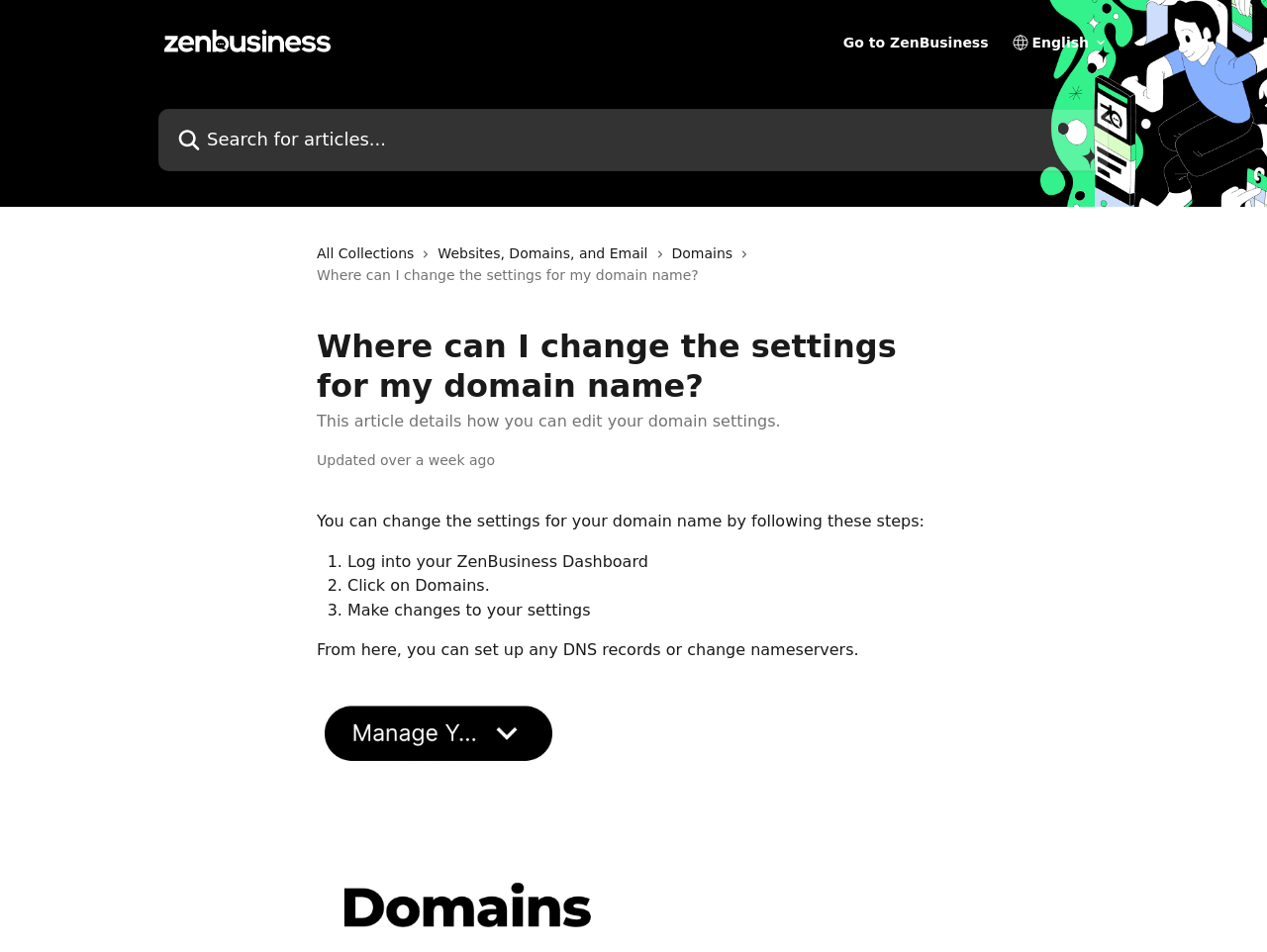Answer the question in one word or a short phrase:
What is the name of the help center?

ZenBusiness Help Center